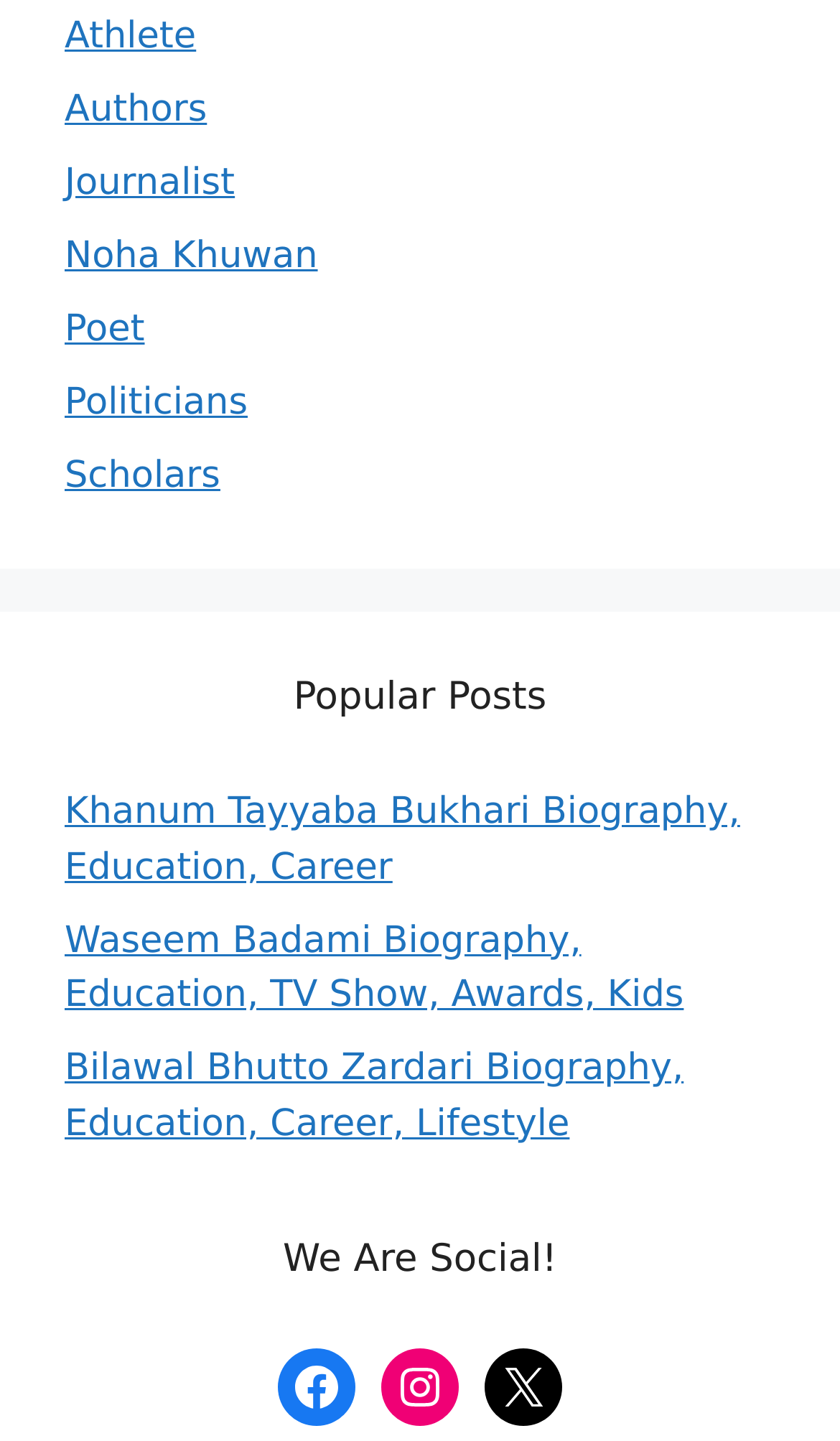Please specify the bounding box coordinates for the clickable region that will help you carry out the instruction: "Check out Poet".

[0.077, 0.213, 0.172, 0.243]